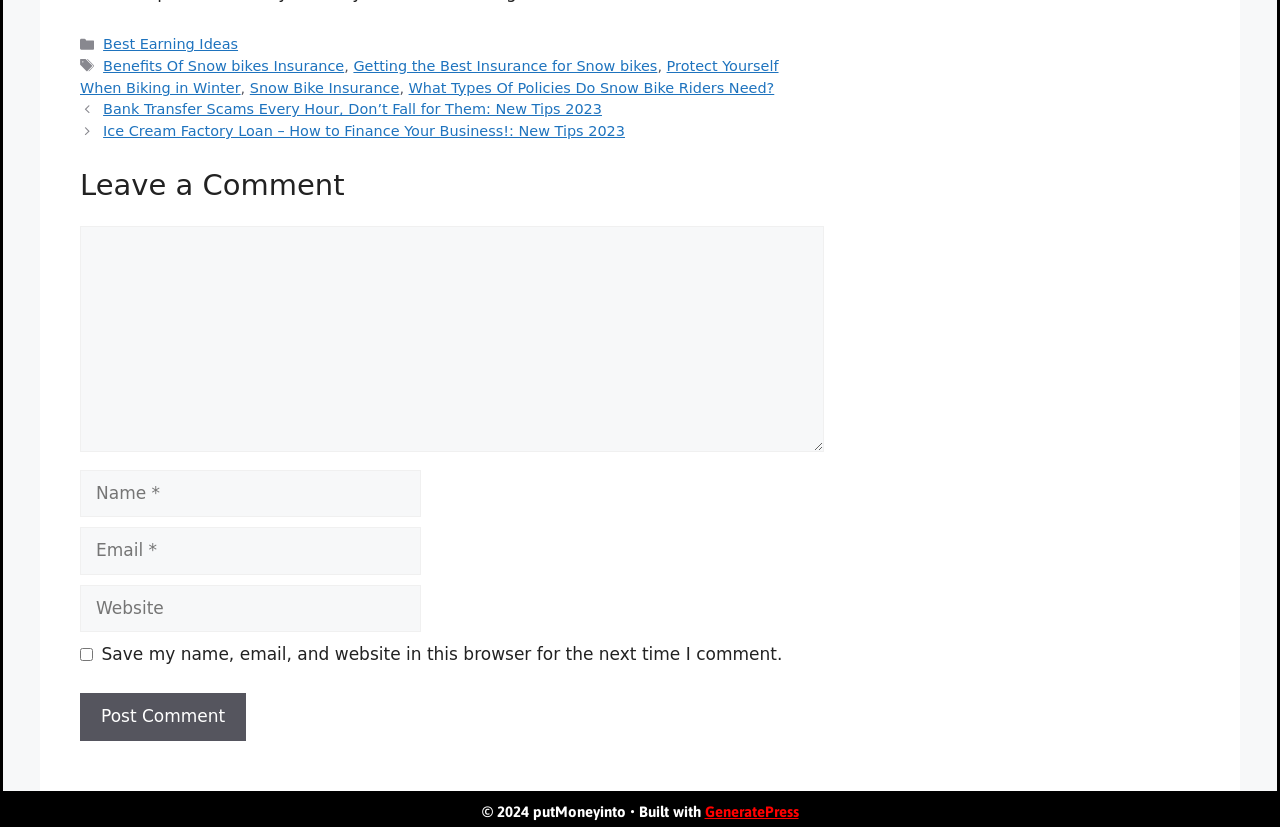Locate the bounding box coordinates of the area you need to click to fulfill this instruction: 'Enter a comment'. The coordinates must be in the form of four float numbers ranging from 0 to 1: [left, top, right, bottom].

[0.062, 0.273, 0.644, 0.547]